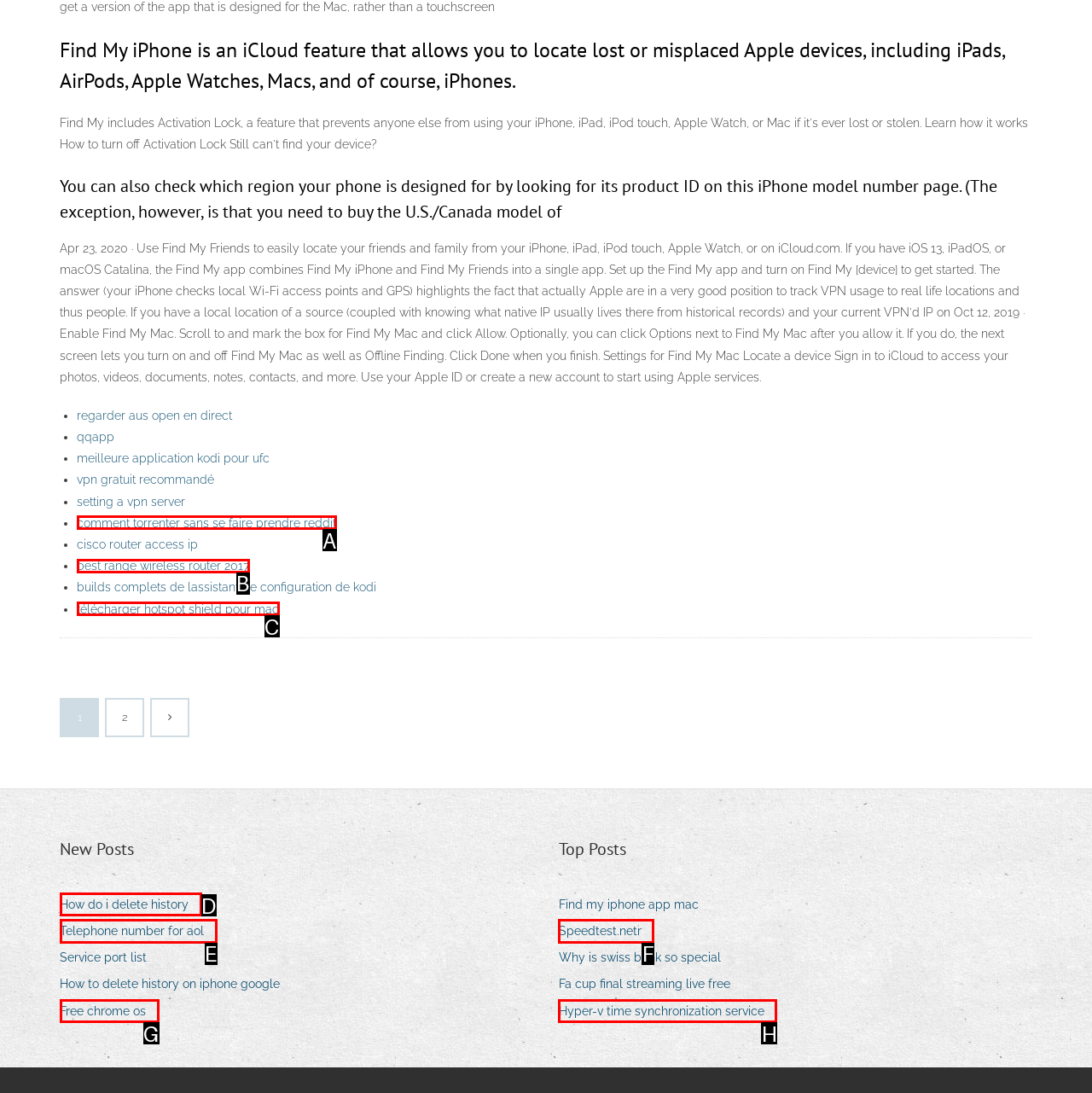Determine the HTML element that aligns with the description: How do i delete history
Answer by stating the letter of the appropriate option from the available choices.

D